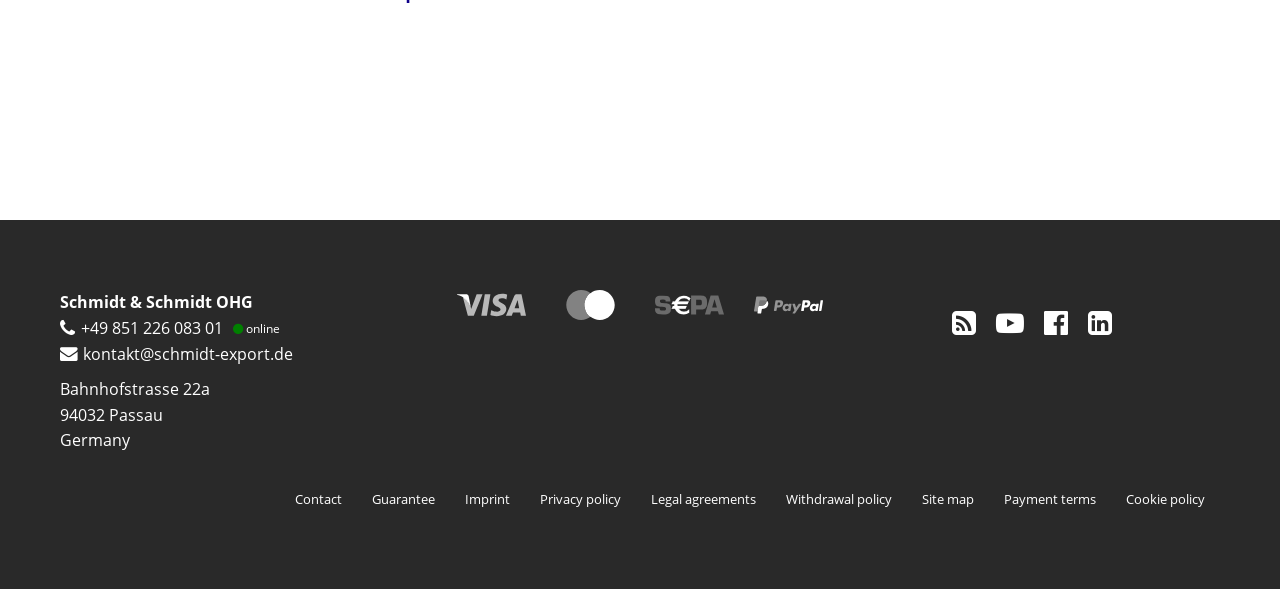Use a single word or phrase to answer the question:
What payment methods are accepted?

Visa, Mastercard, SEPA Bank Transfer, PayPal